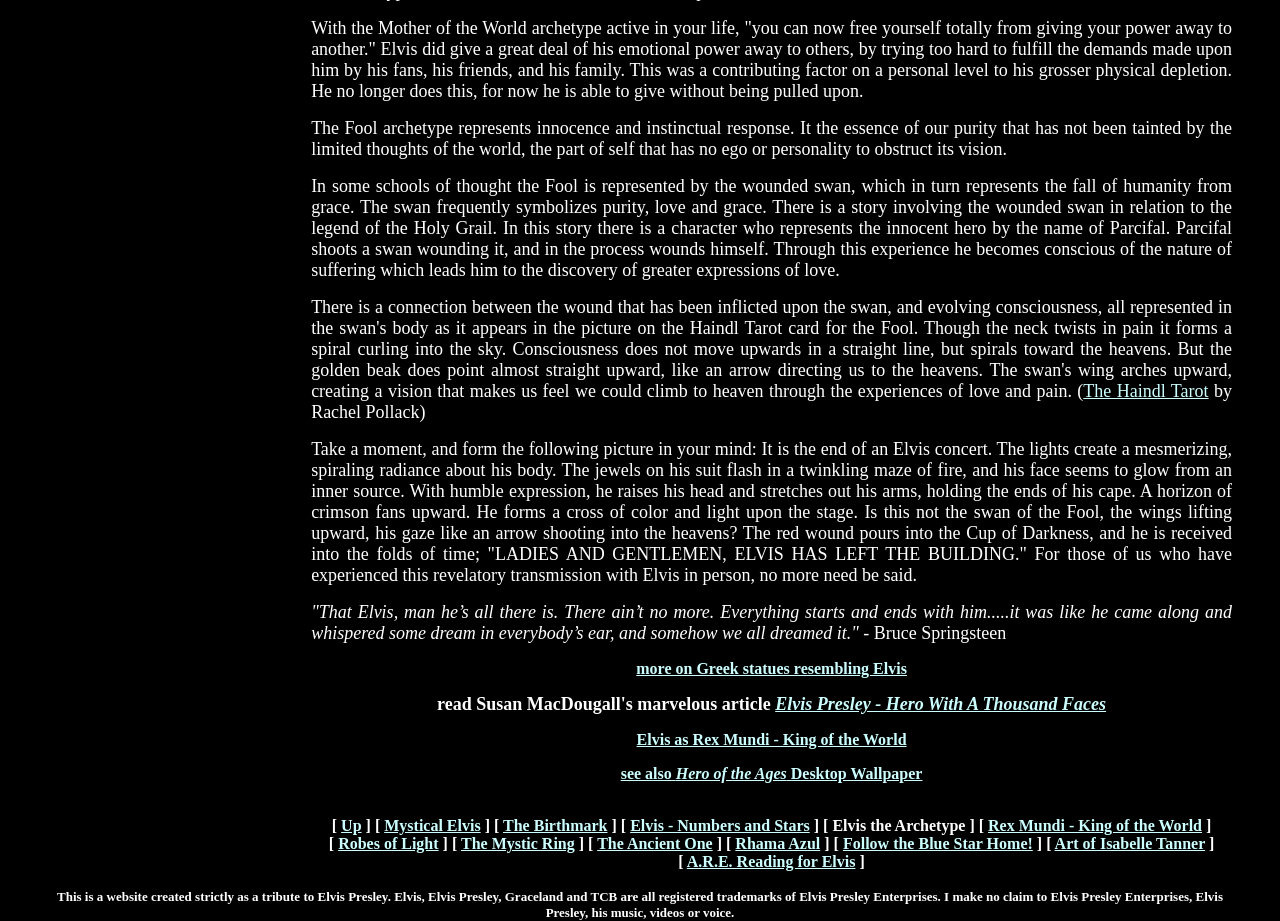Please give the bounding box coordinates of the area that should be clicked to fulfill the following instruction: "View the Hero of the Ages Desktop Wallpaper". The coordinates should be in the format of four float numbers from 0 to 1, i.e., [left, top, right, bottom].

[0.485, 0.831, 0.721, 0.849]